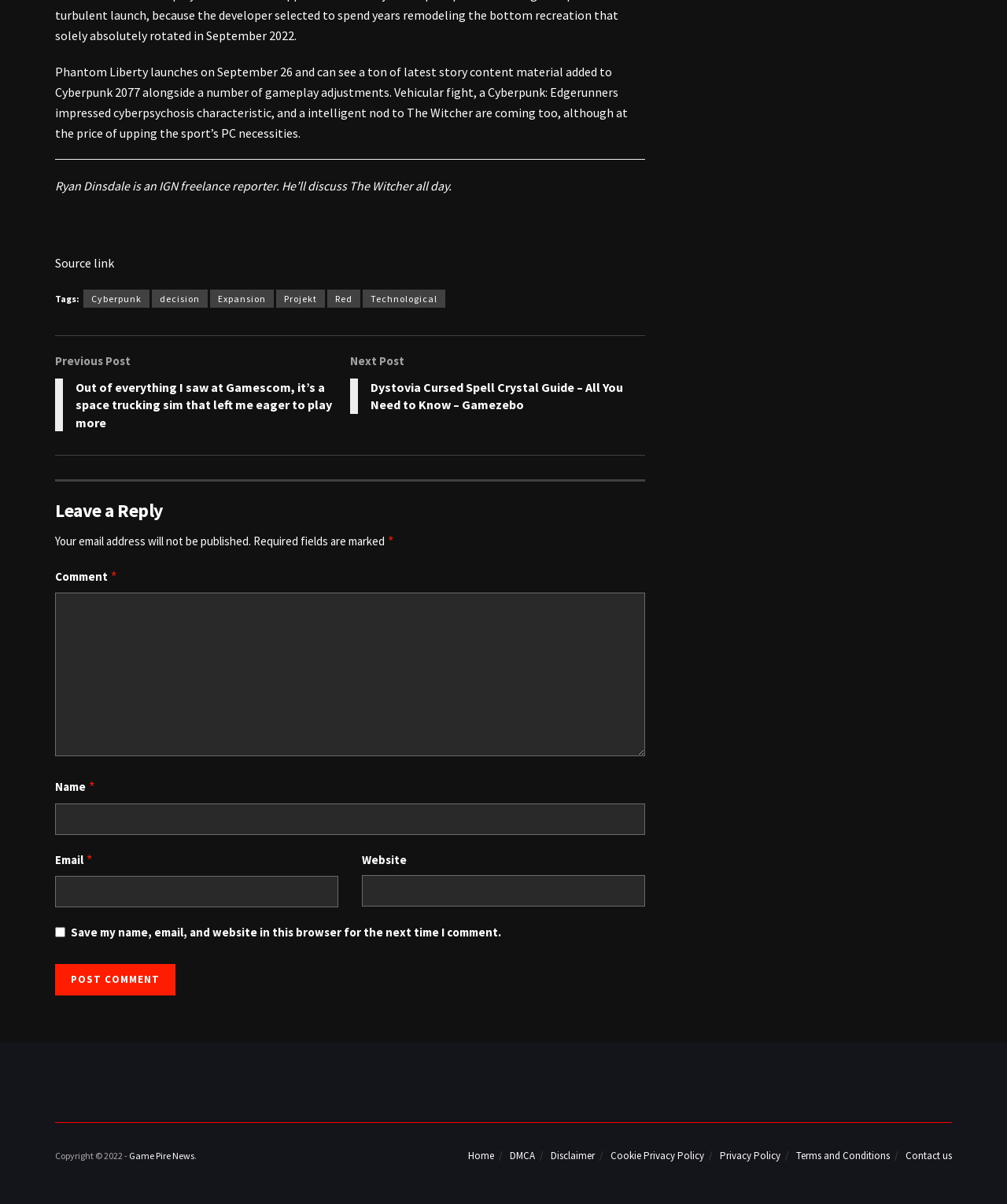Please provide a brief answer to the following inquiry using a single word or phrase:
What is the name of the space trucking sim mentioned in the previous post?

Not specified